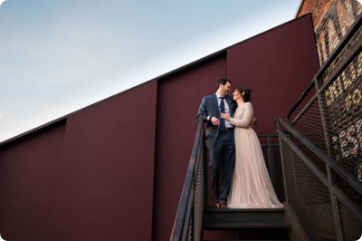What is the dominant color of the backdrop?
Answer the question with a thorough and detailed explanation.

The dominant color of the backdrop can be determined by reading the caption, which describes the rich maroon walls that beautifully contrast with the soft colors of the couple's attire.